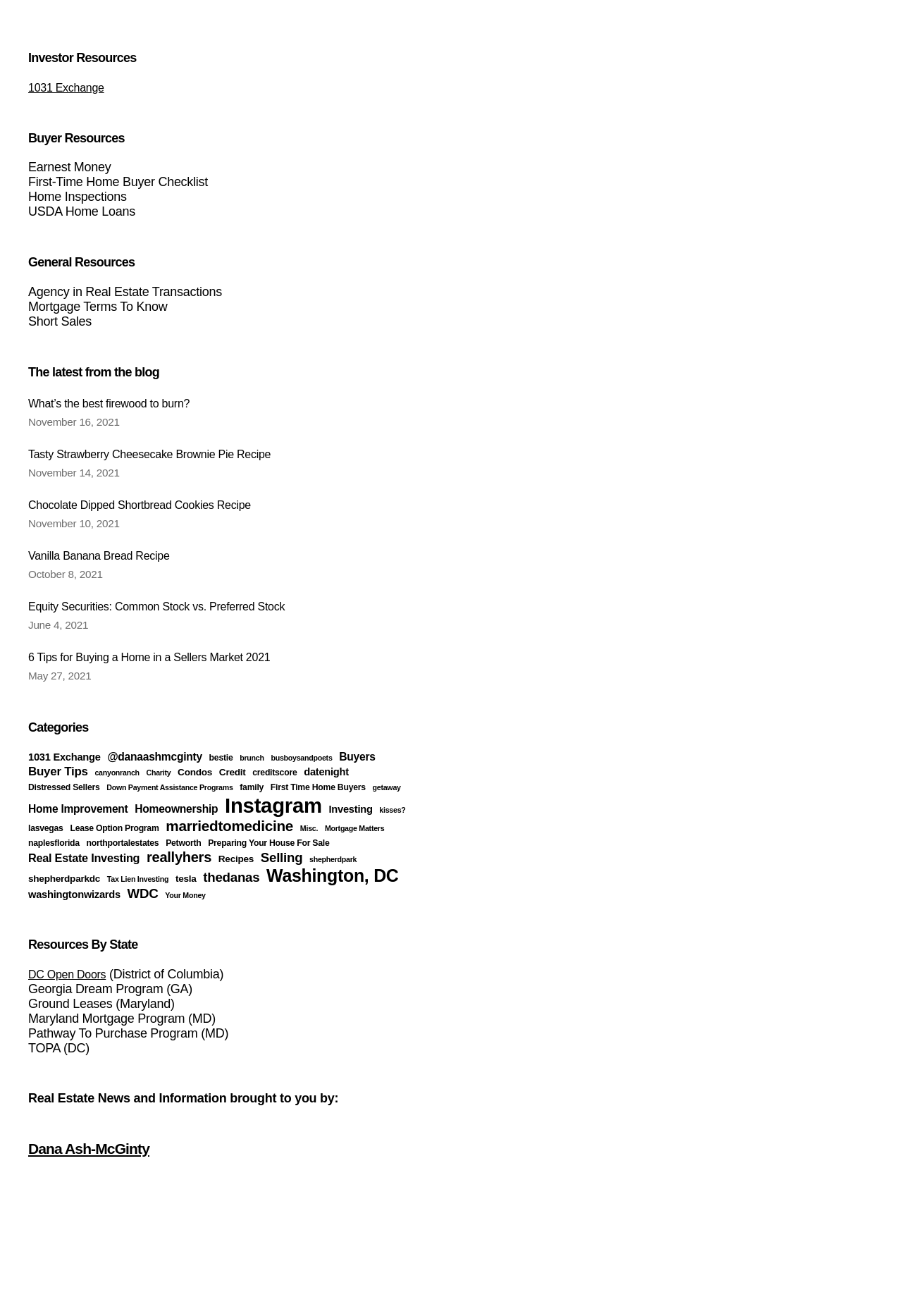What type of resources are provided on this webpage?
Provide an in-depth and detailed answer to the question.

Based on the webpage structure, there are three main categories of resources provided: Investor Resources, Buyer Resources, and General Resources. These categories are indicated by headings on the webpage.